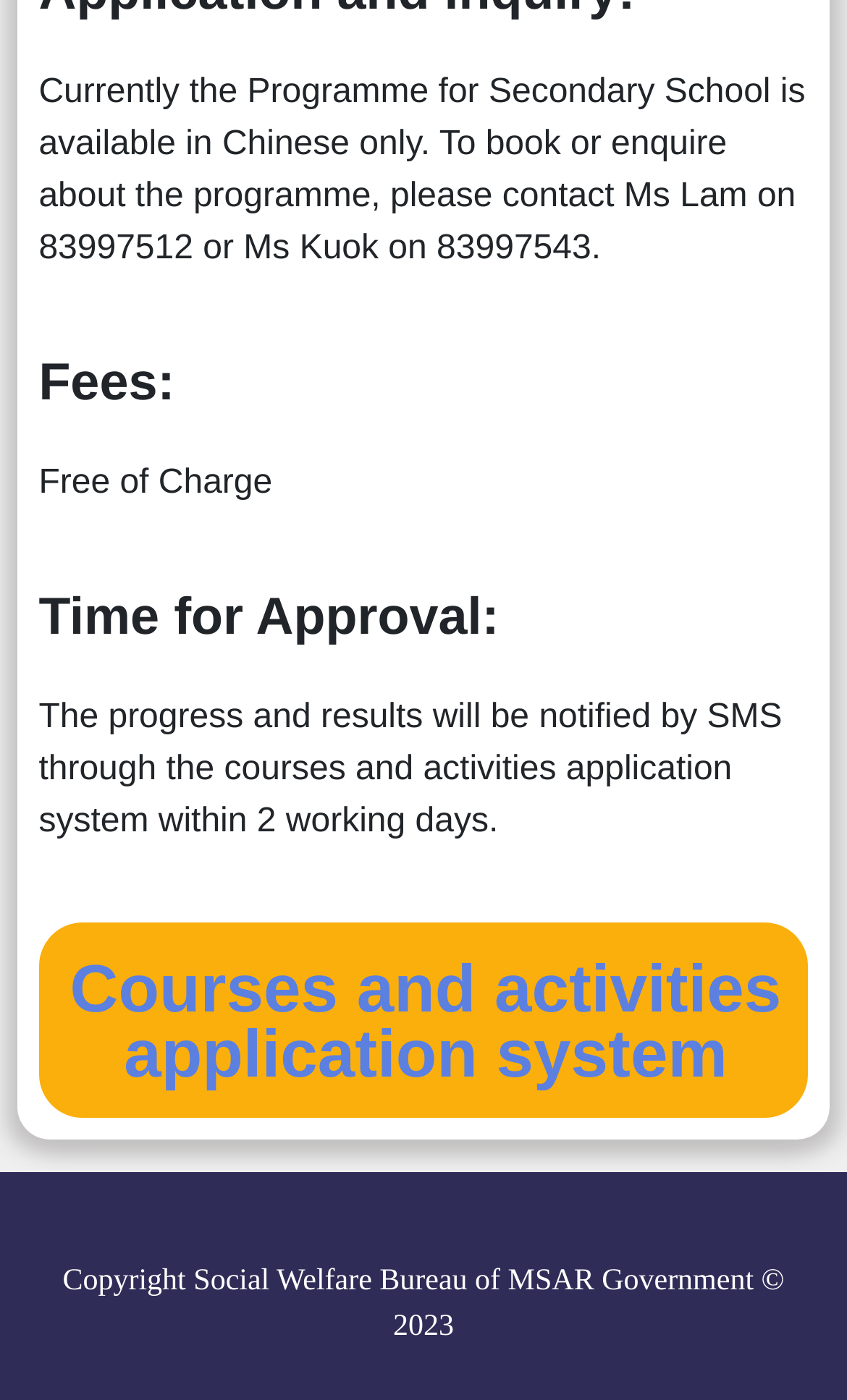Identify the bounding box of the UI component described as: "the colophon".

None